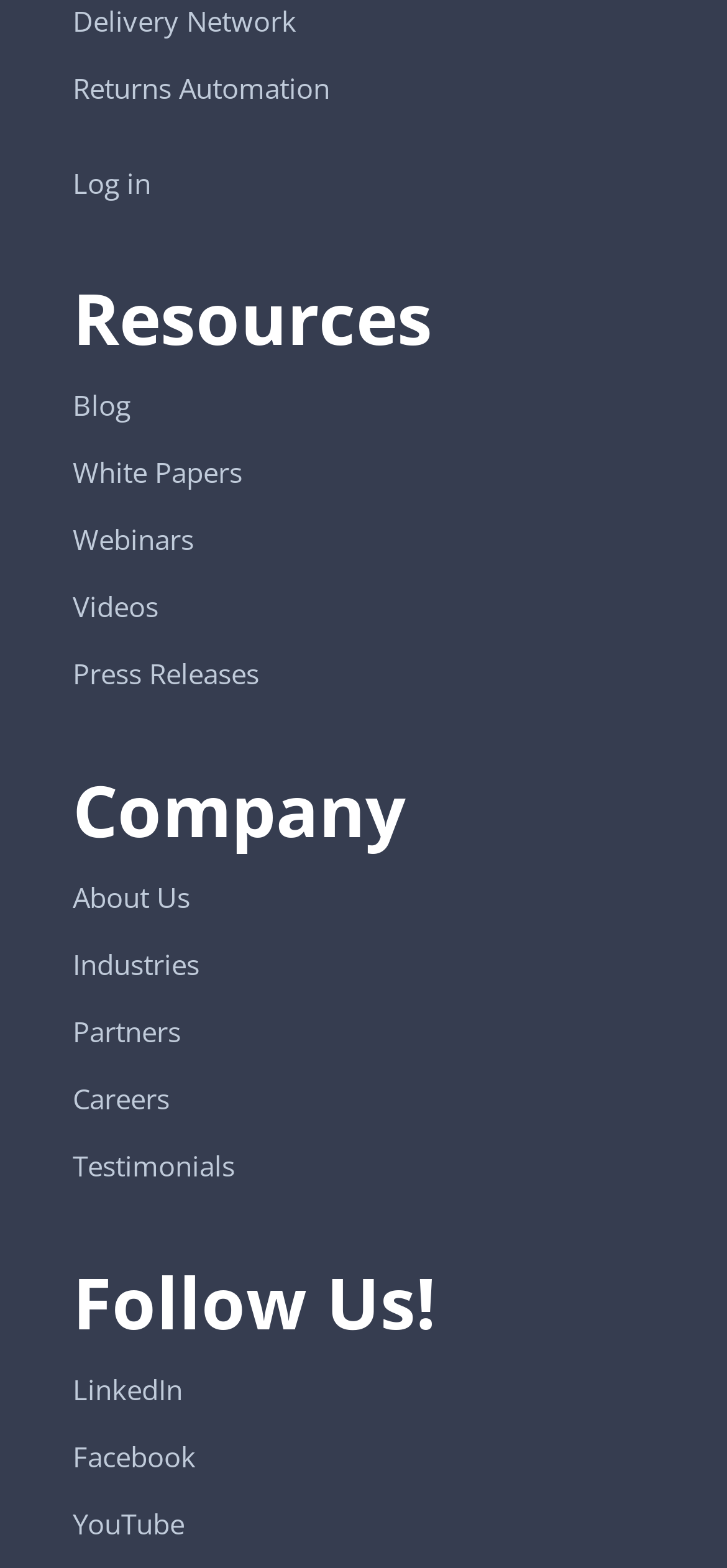Extract the bounding box of the UI element described as: "@buryassociates.co.uk".

None